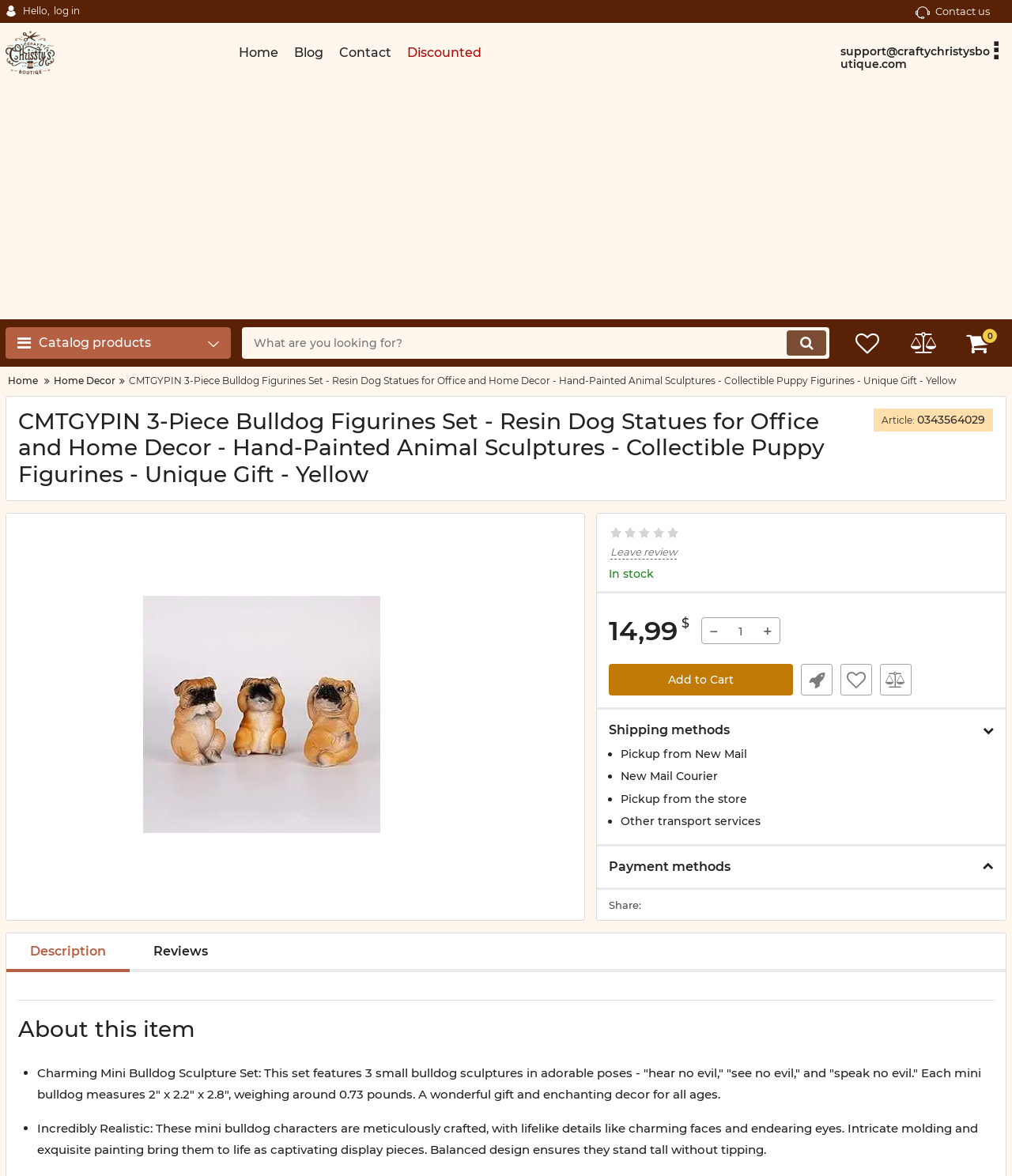What is the weight of each mini bulldog sculpture?
Based on the screenshot, answer the question with a single word or phrase.

0.73 pounds